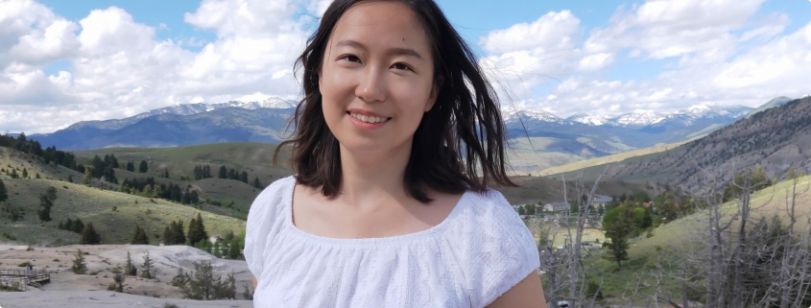Please give a succinct answer using a single word or phrase:
What is the color of the sky in the background?

Blue